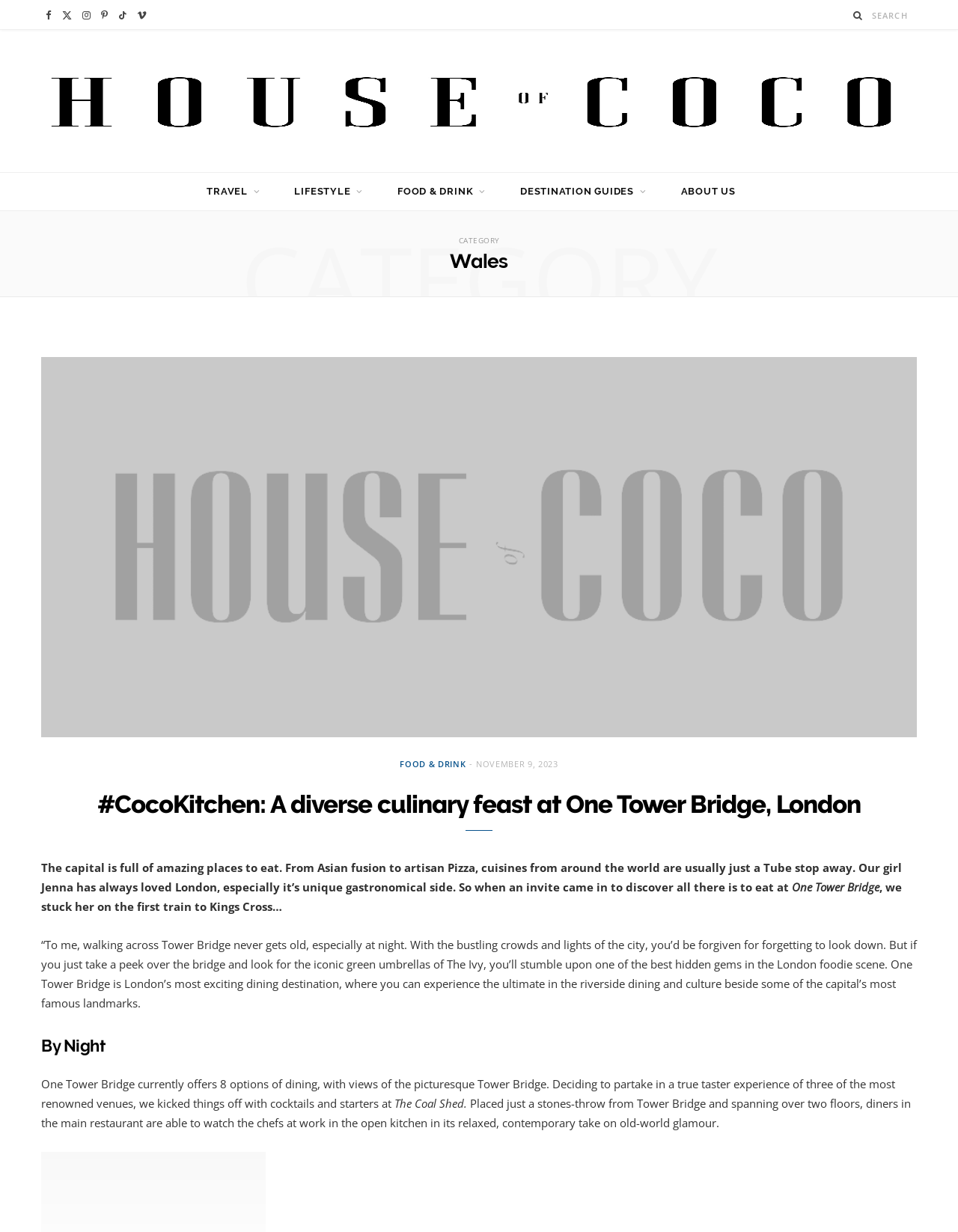Could you highlight the region that needs to be clicked to execute the instruction: "Visit Facebook page"?

[0.043, 0.001, 0.059, 0.025]